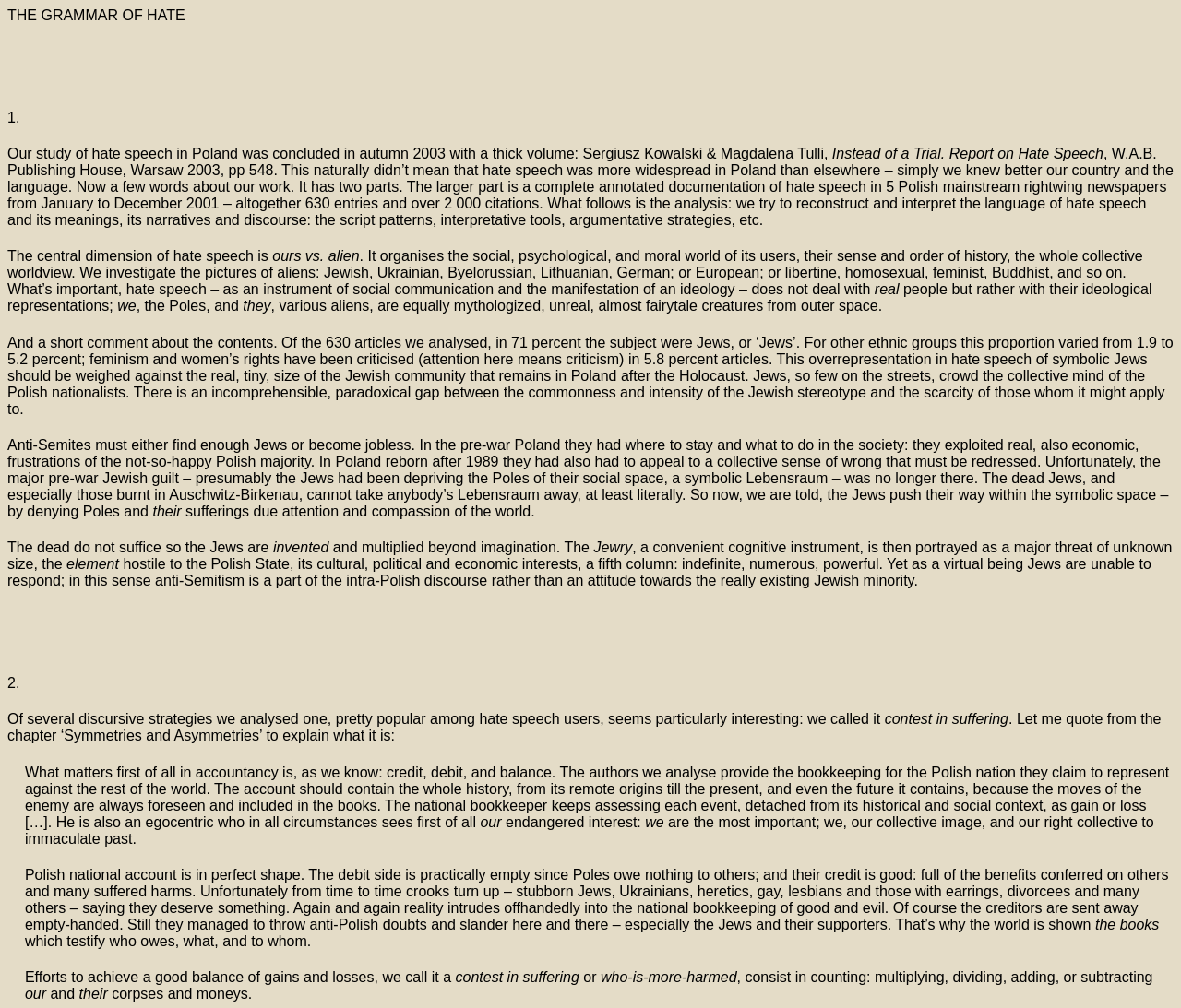What is the title of the study?
Provide a detailed answer to the question, using the image to inform your response.

The title of the study is mentioned at the top of the webpage, which is 'THE GRAMMAR OF HATE'. This is a prominent heading that stands out from the rest of the text.